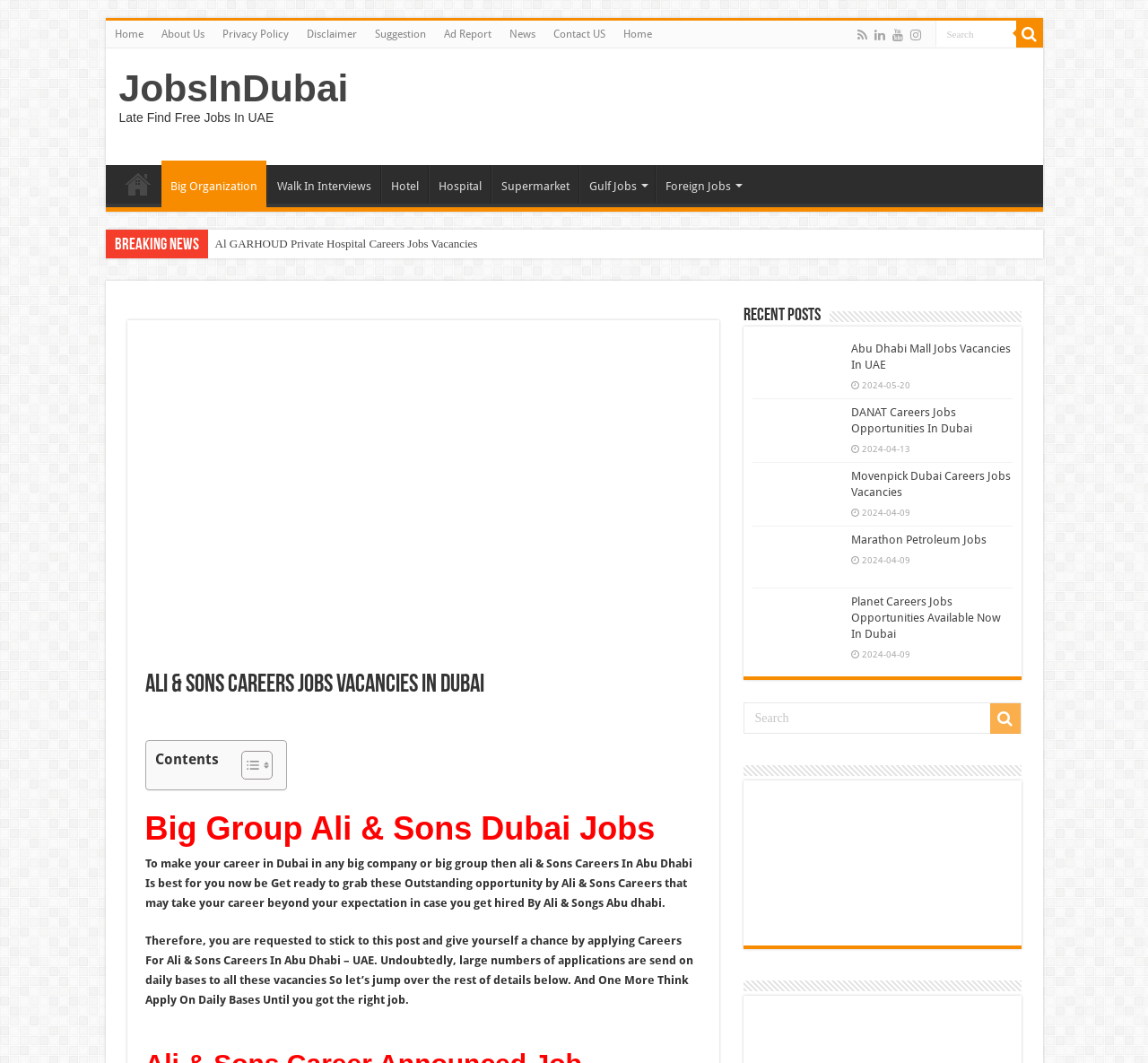What type of companies are listed on this webpage?
Analyze the image and deliver a detailed answer to the question.

The webpage lists various companies, including hospitals, hotels, and supermarkets, which can be categorized as big organizations. This is evident from the links and headings on the webpage, such as 'Big Organization', 'Al GARHOUD Private Hospital Careers', and 'Abu Dhabi Mall JObs'.